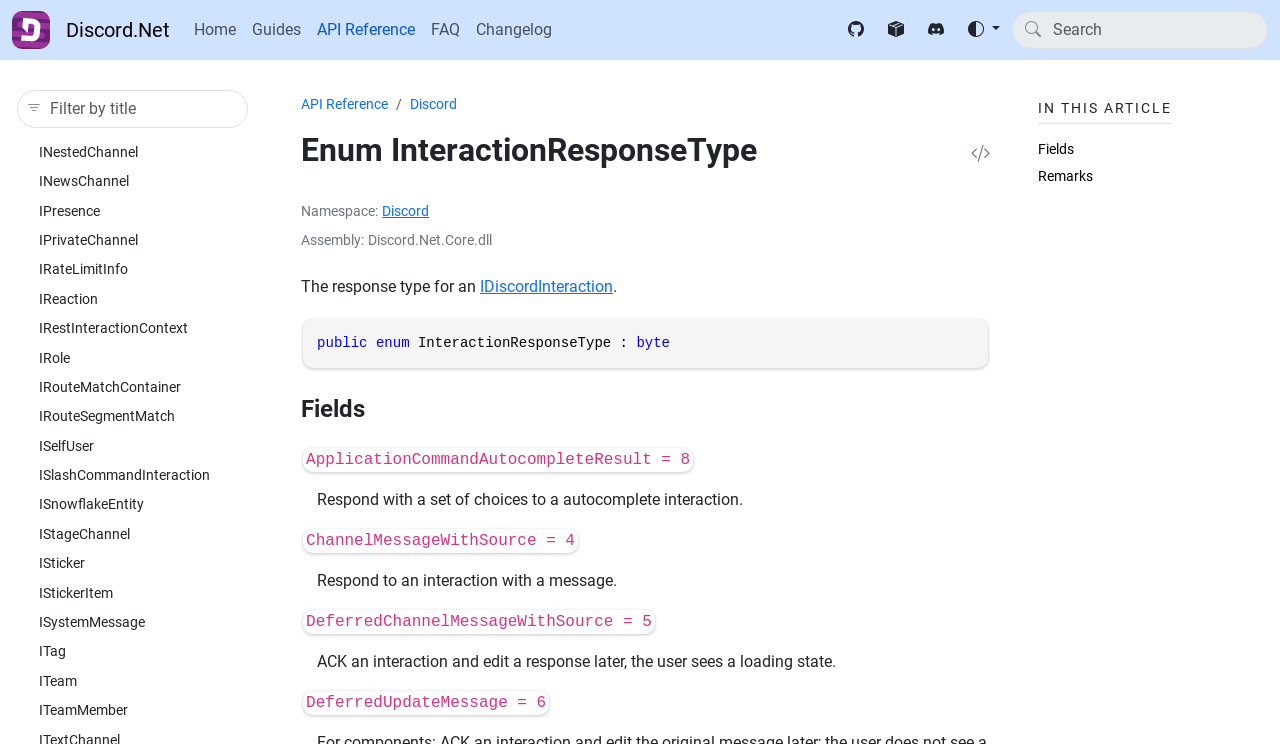Given the element description: "IMessageInteractionMetadata", predict the bounding box coordinates of this UI element. The coordinates must be four float numbers between 0 and 1, given as [left, top, right, bottom].

[0.031, 0.075, 0.178, 0.096]